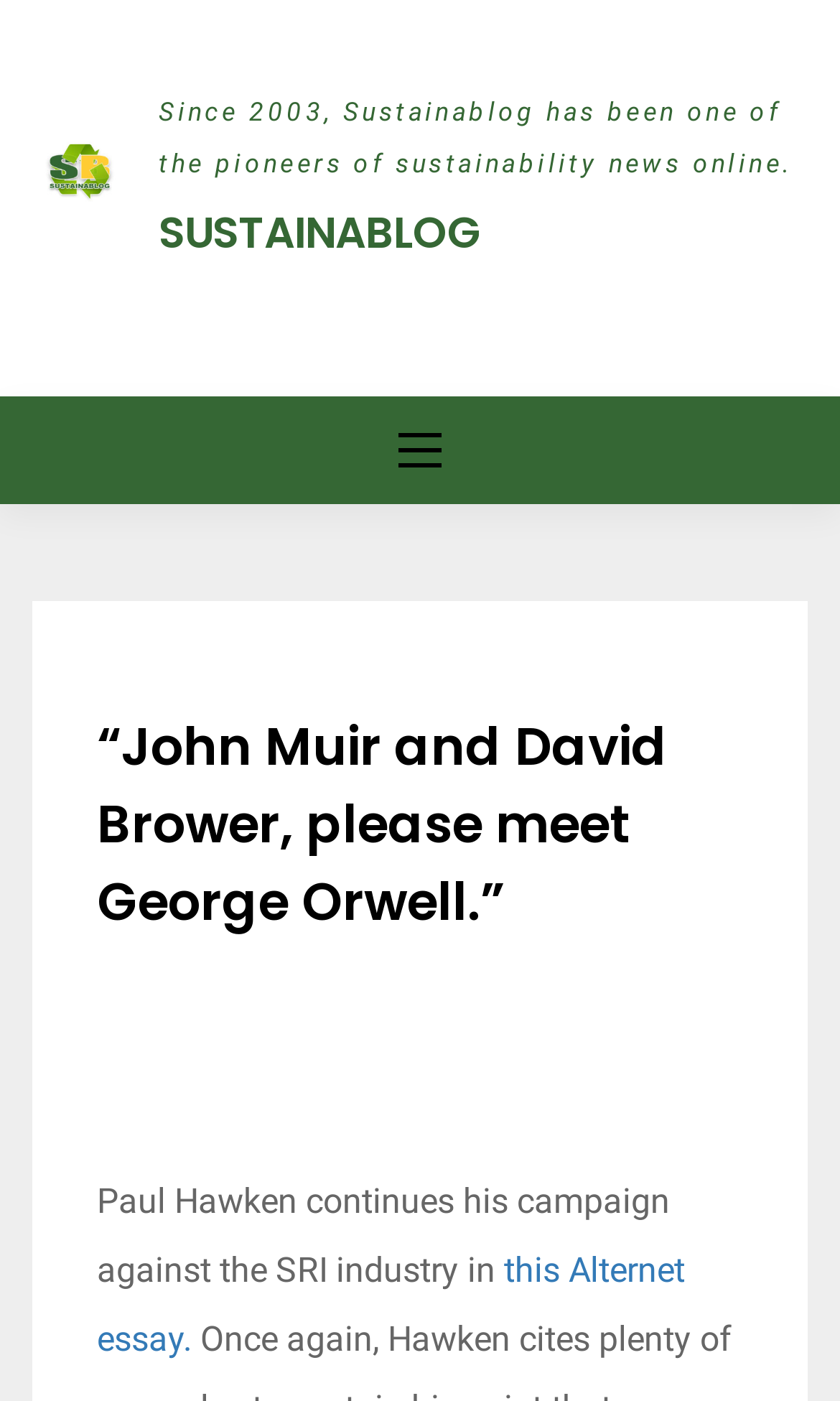Identify the bounding box for the given UI element using the description provided. Coordinates should be in the format (top-left x, top-left y, bottom-right x, bottom-right y) and must be between 0 and 1. Here is the description: alt="Sustainablog"

[0.038, 0.106, 0.151, 0.135]